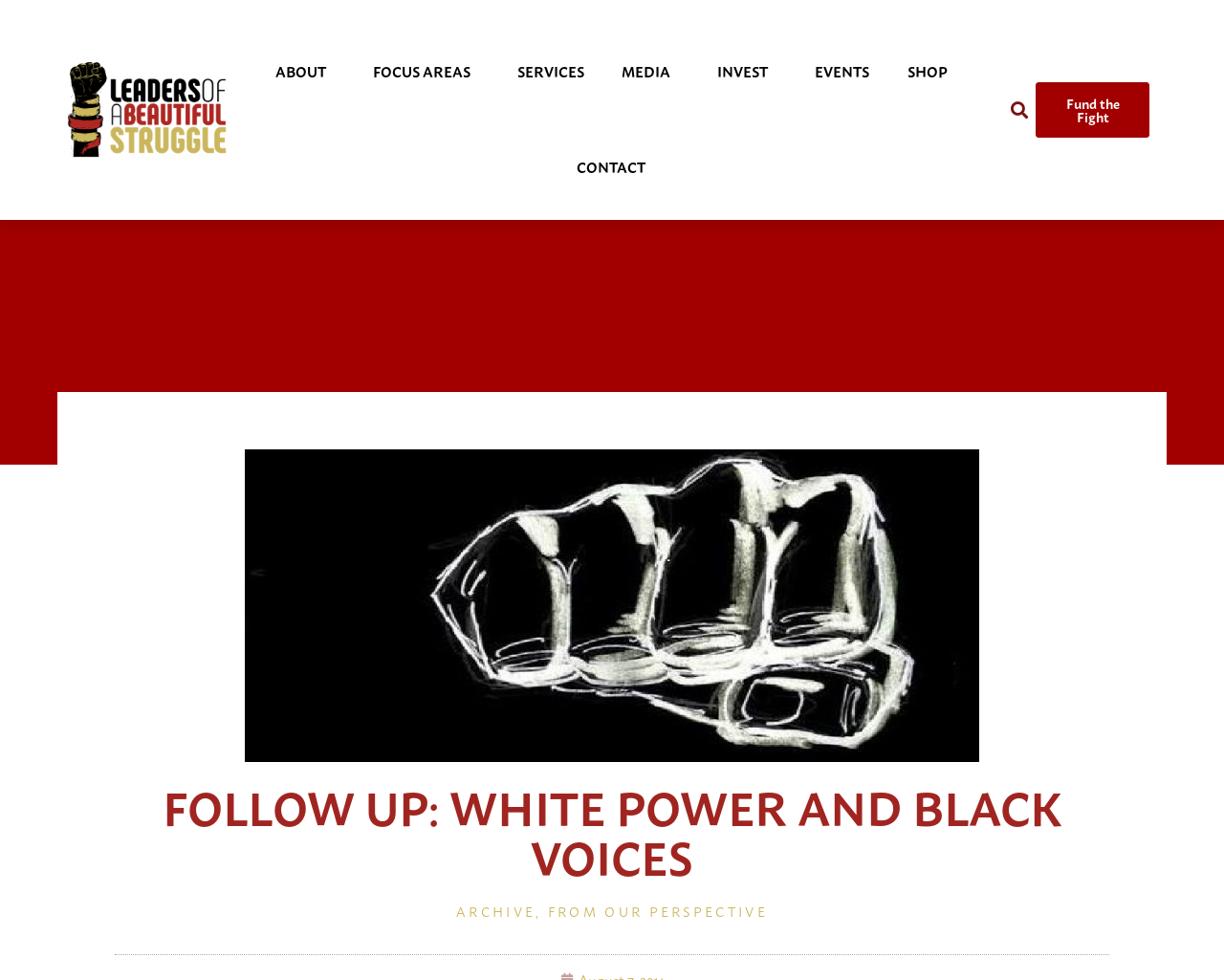Pinpoint the bounding box coordinates of the clickable element to carry out the following instruction: "search for something."

[0.82, 0.096, 0.846, 0.129]